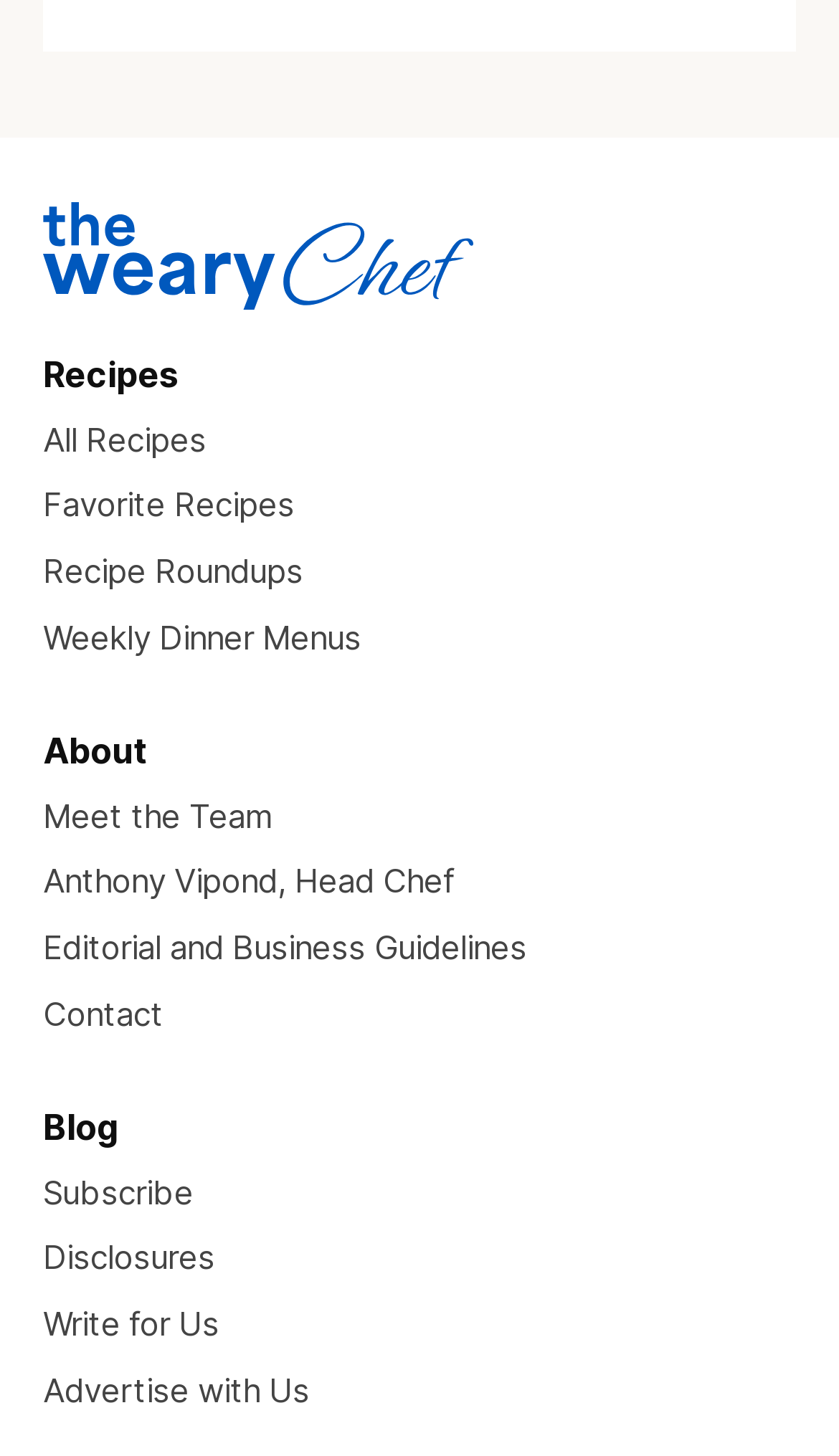What is the purpose of the 'About' section?
Please look at the screenshot and answer using one word or phrase.

Meet the Team, etc.